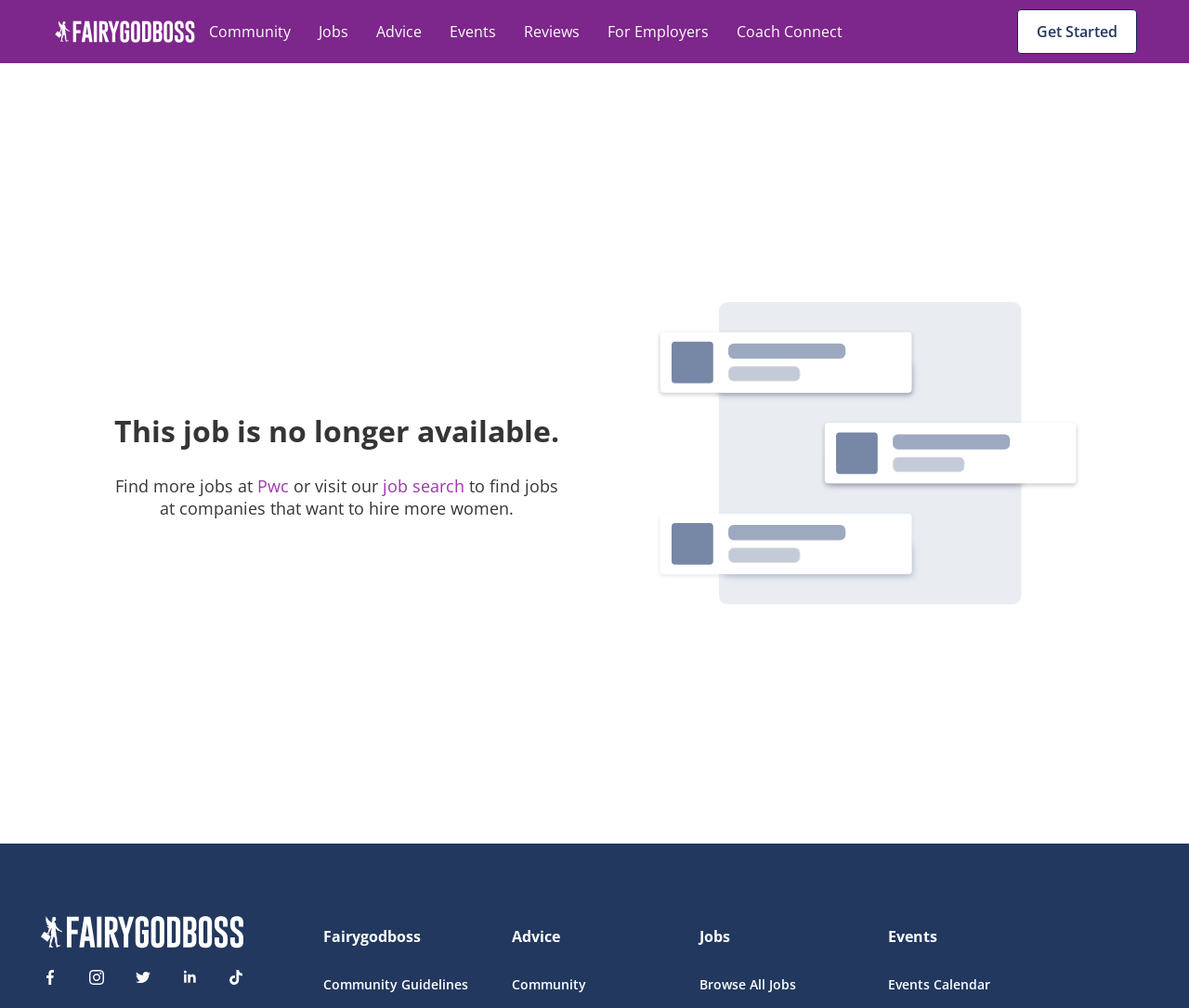What is the theme of the website?
From the screenshot, supply a one-word or short-phrase answer.

Women in the workplace